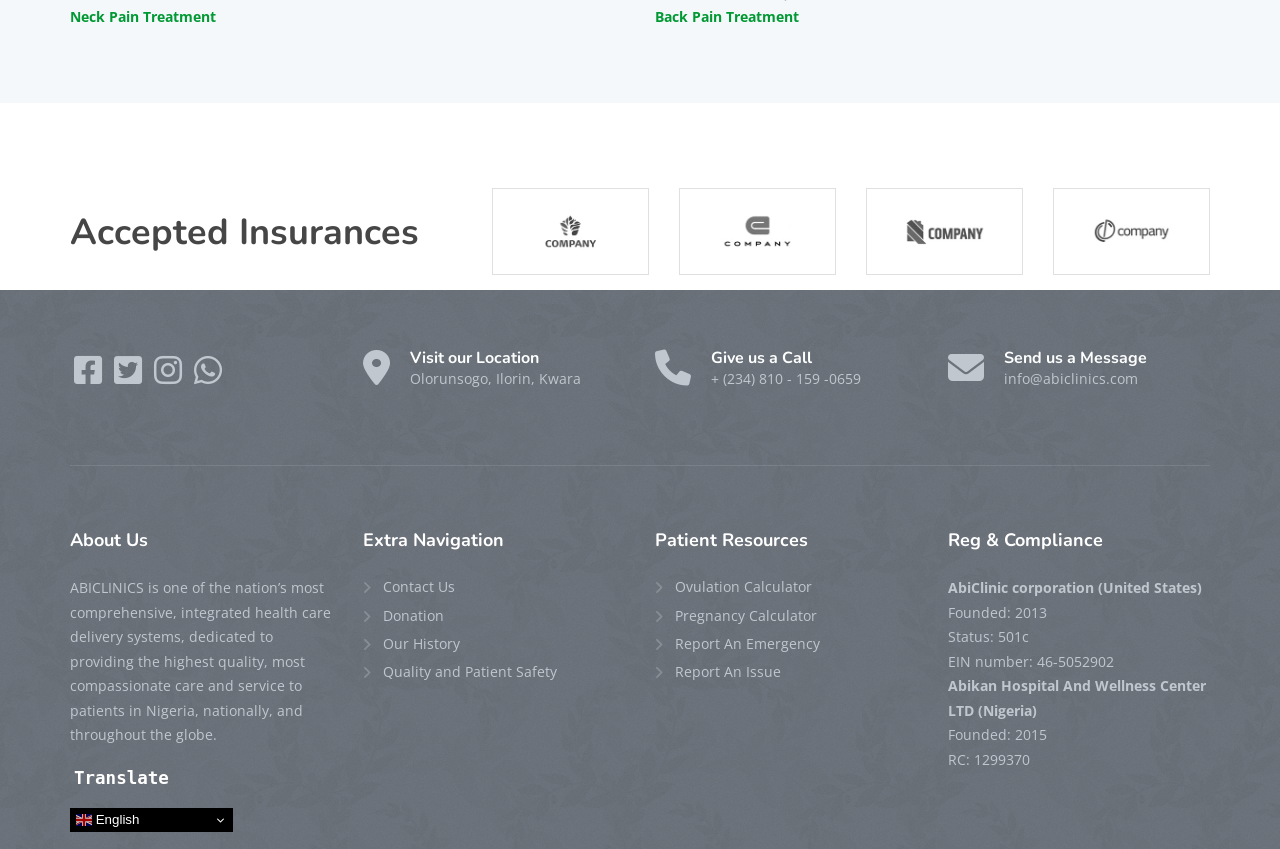Find the bounding box coordinates of the element I should click to carry out the following instruction: "Visit our Location".

[0.283, 0.445, 0.488, 0.492]